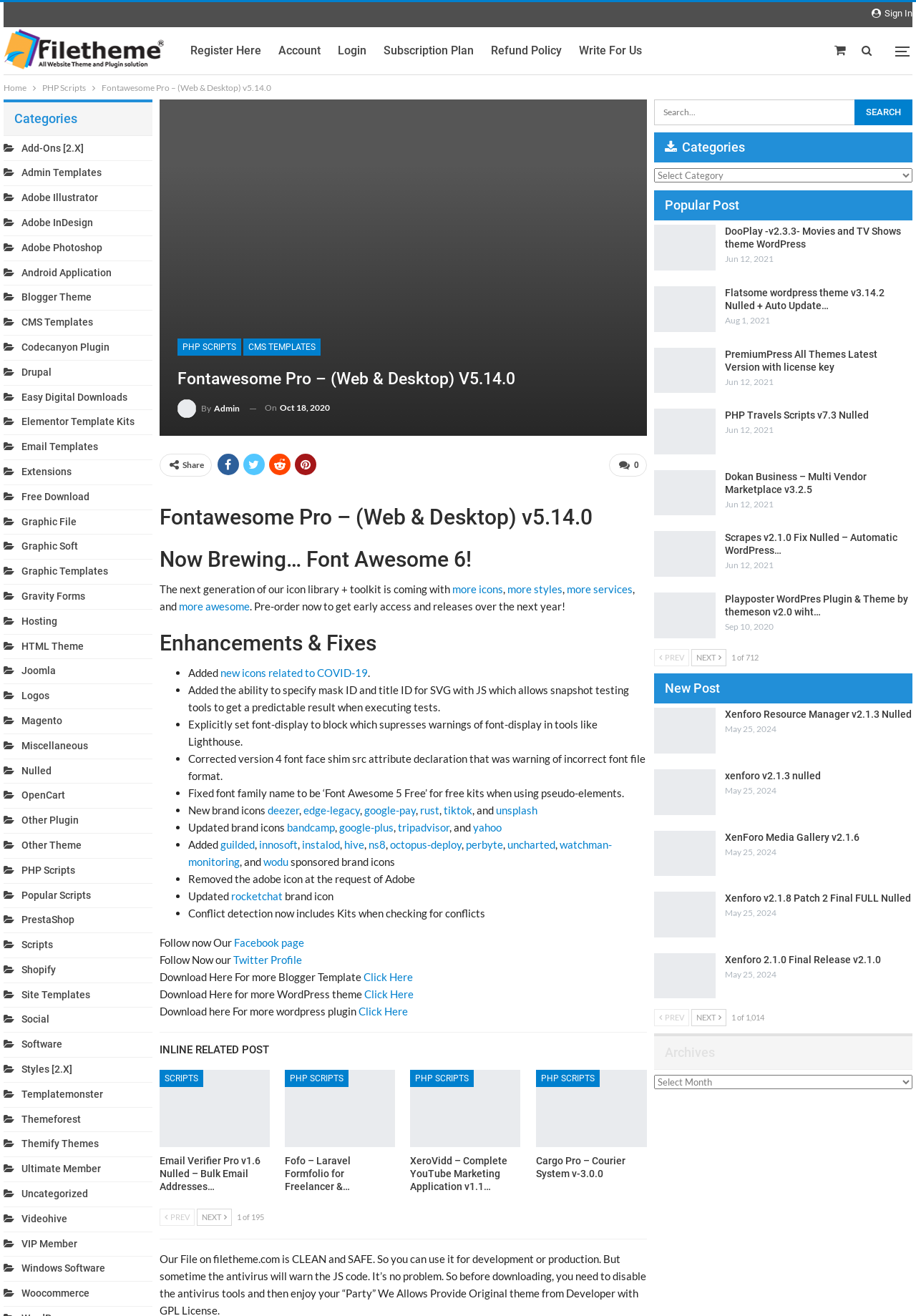How many brand icons are updated?
Please provide a single word or phrase as the answer based on the screenshot.

Multiple